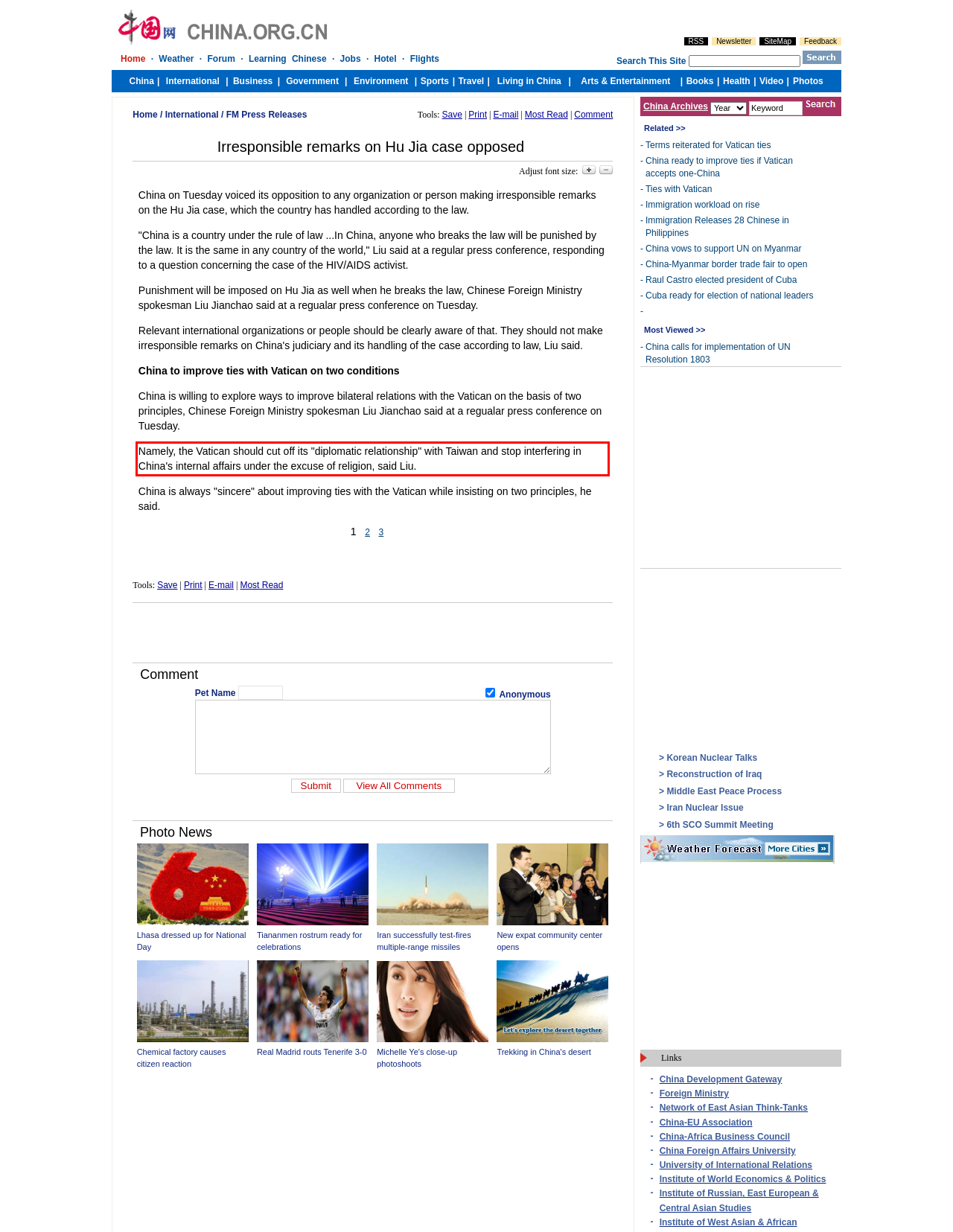You have a screenshot with a red rectangle around a UI element. Recognize and extract the text within this red bounding box using OCR.

Namely, the Vatican should cut off its "diplomatic relationship" with Taiwan and stop interfering in China's internal affairs under the excuse of religion, said Liu.